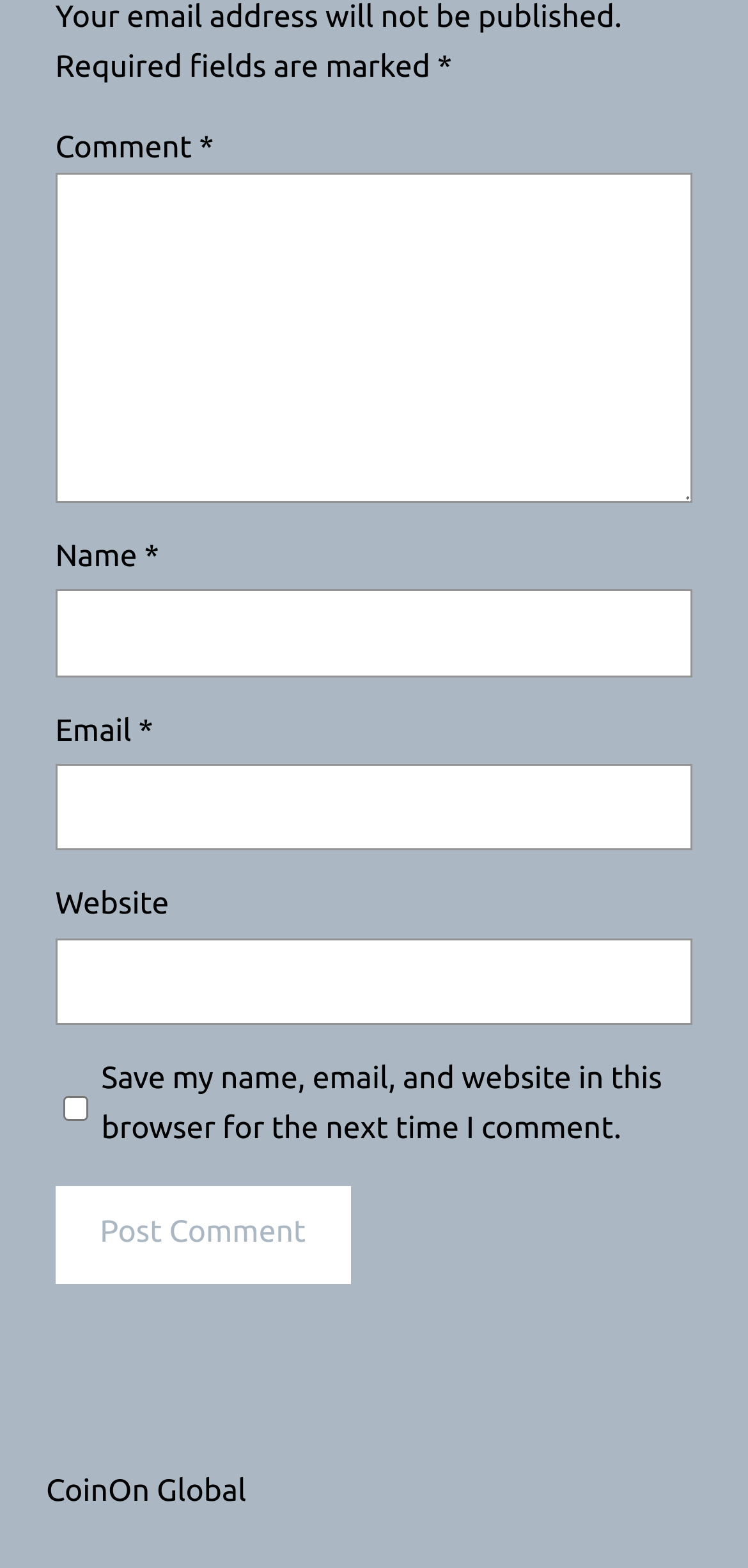Provide a short, one-word or phrase answer to the question below:
How many text fields are required?

3